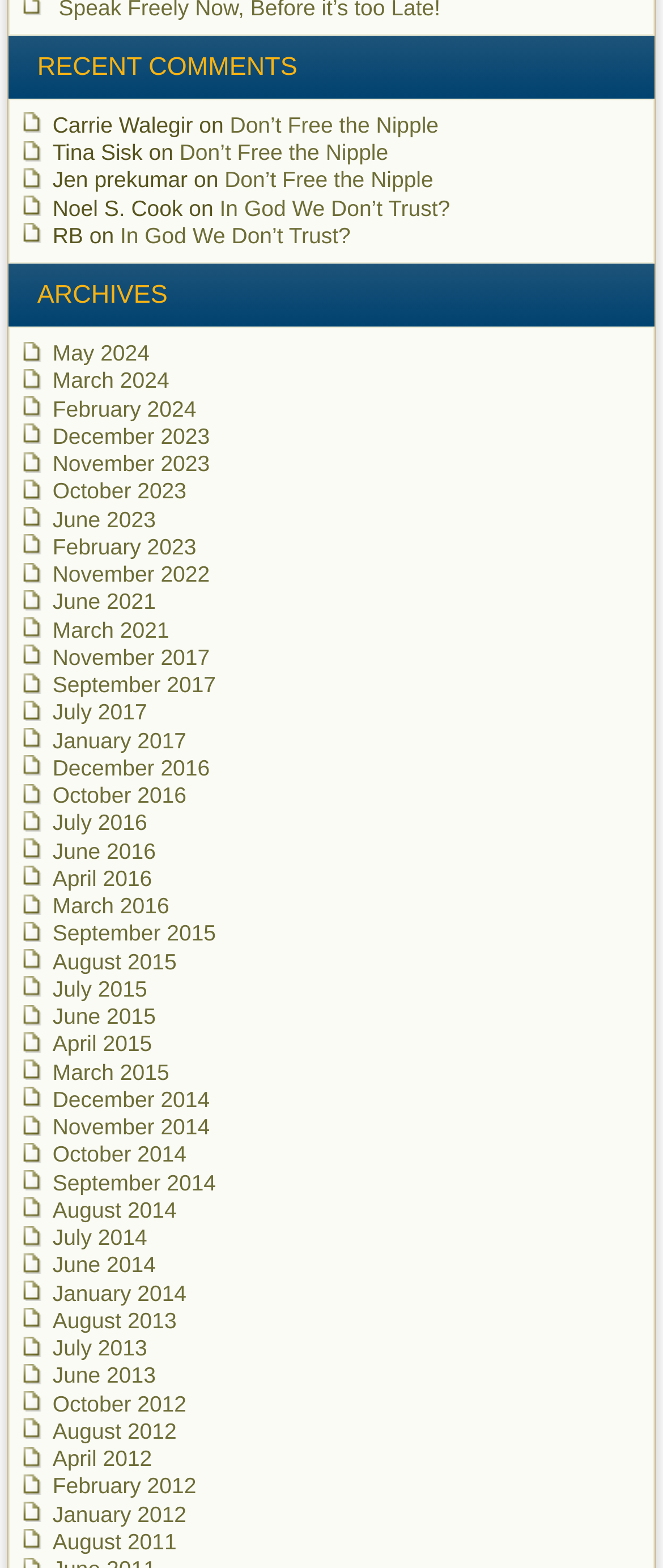Identify the bounding box coordinates of the region I need to click to complete this instruction: "view recent comments".

[0.056, 0.034, 0.449, 0.052]